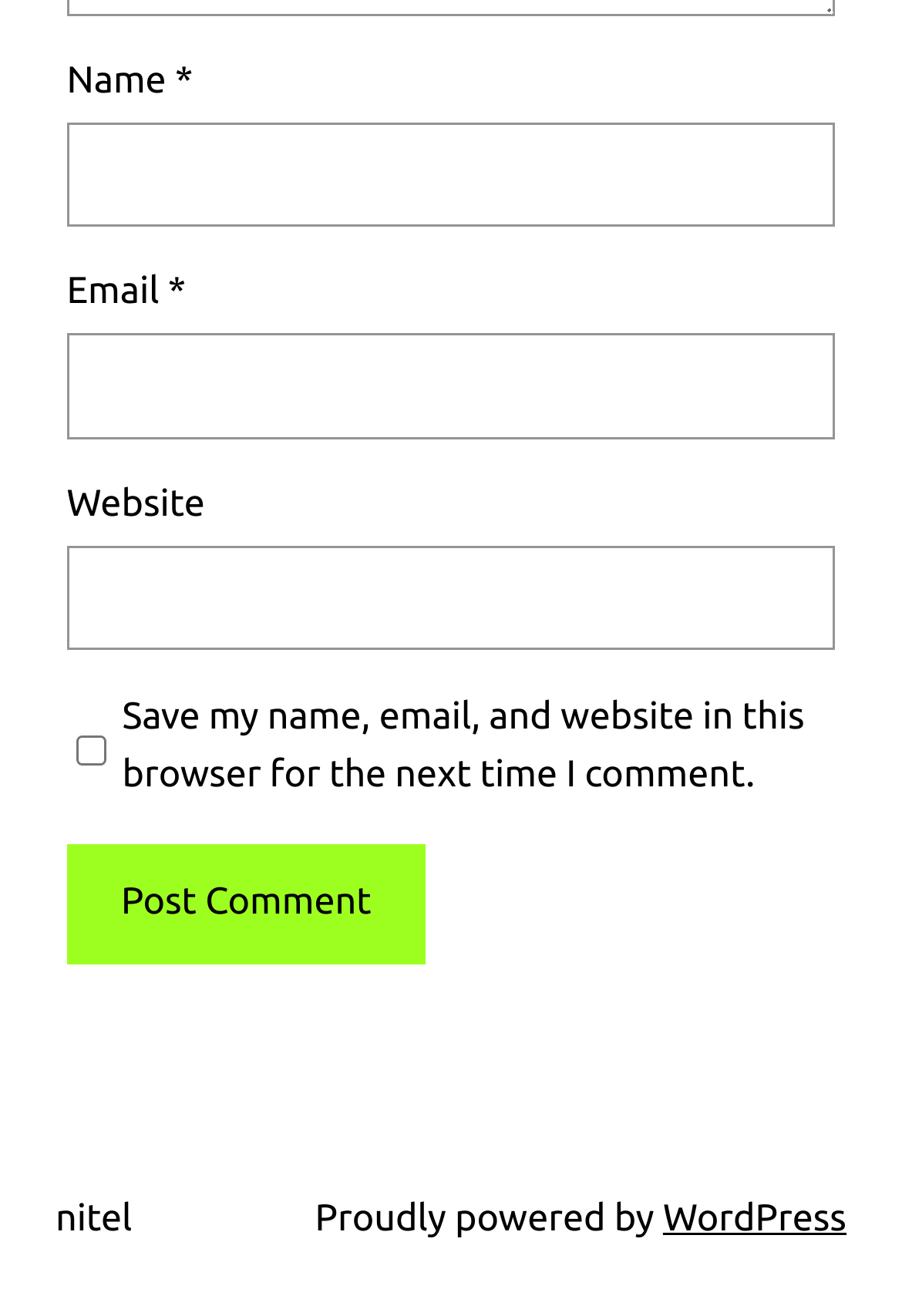Using the element description square bottom pp bag, predict the bounding box coordinates for the UI element. Provide the coordinates in (top-left x, top-left y, bottom-right x, bottom-right y) format with values ranging from 0 to 1.

None